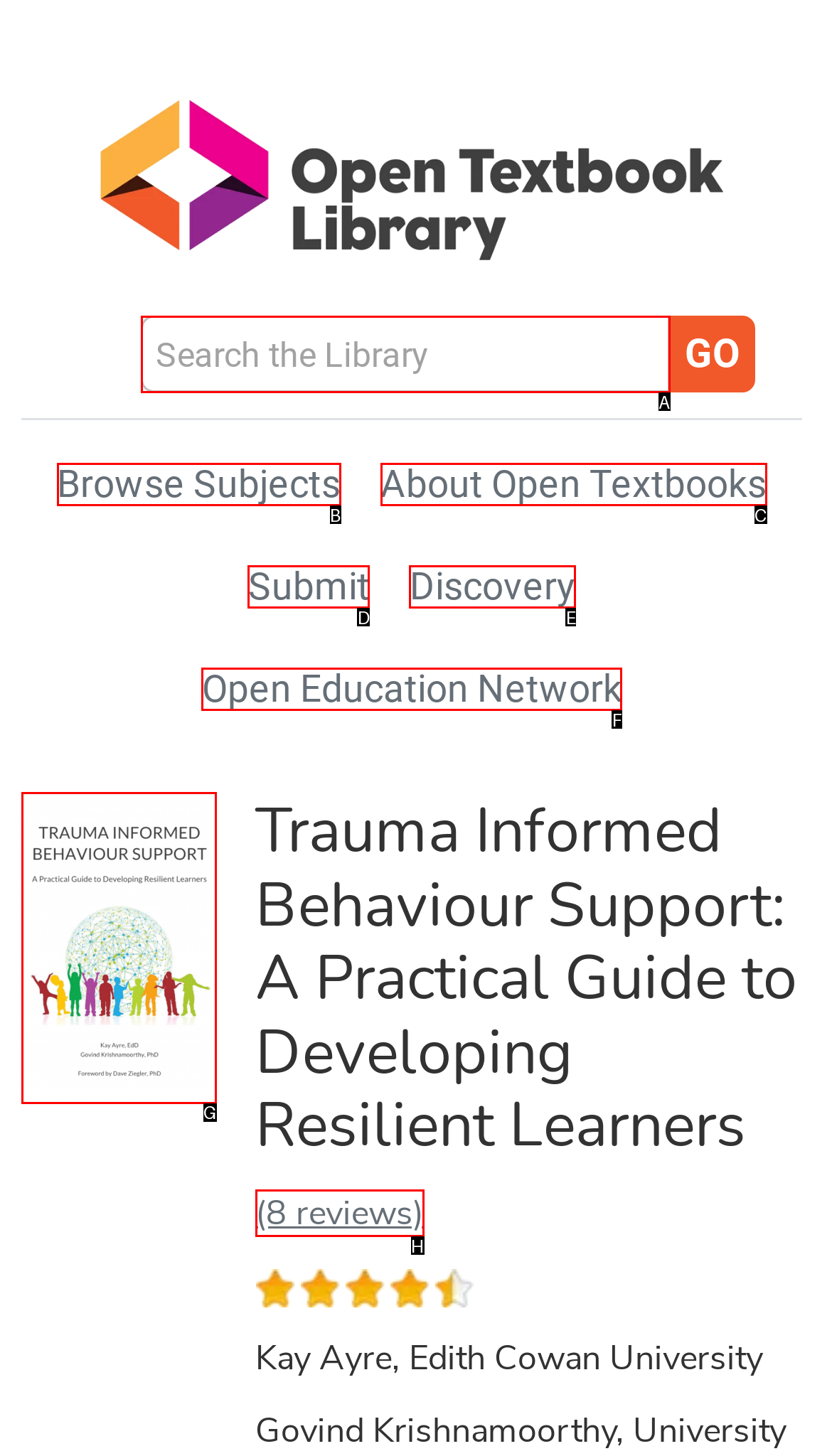Identify the HTML element I need to click to complete this task: Explore Creating Your Dream Kitchen: Remodeling Roadmap Provide the option's letter from the available choices.

None